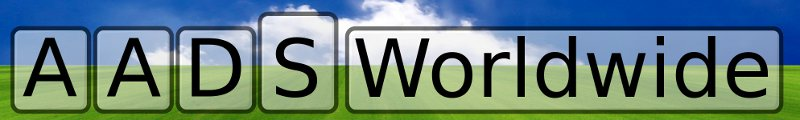What font style is used for the logo 'AADS'?
Please answer the question with as much detail and depth as you can.

The caption states that the logo is presented in a 'bold, modern font', which implies that the font style used for the logo 'AADS' is bold.